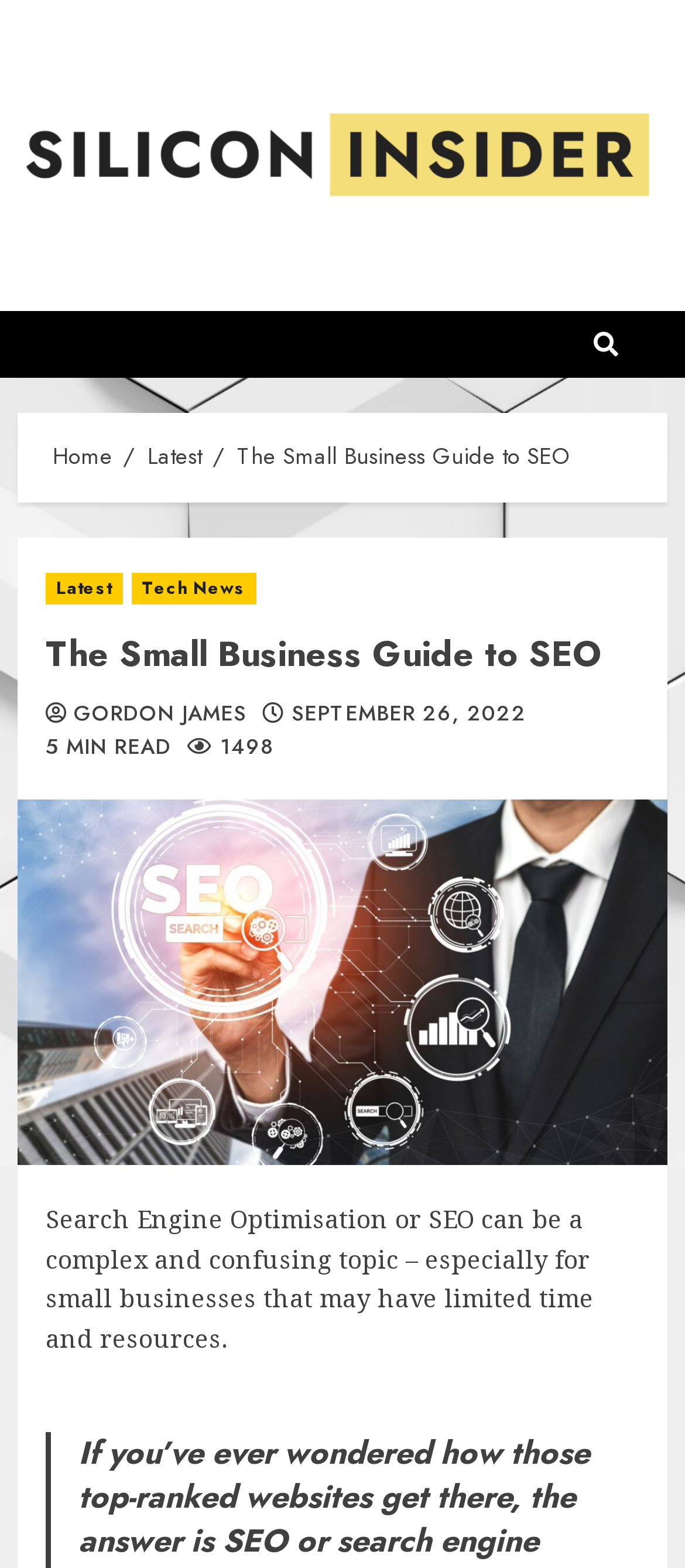Kindly provide the bounding box coordinates of the section you need to click on to fulfill the given instruction: "read the small business guide to SEO".

[0.346, 0.28, 0.831, 0.302]